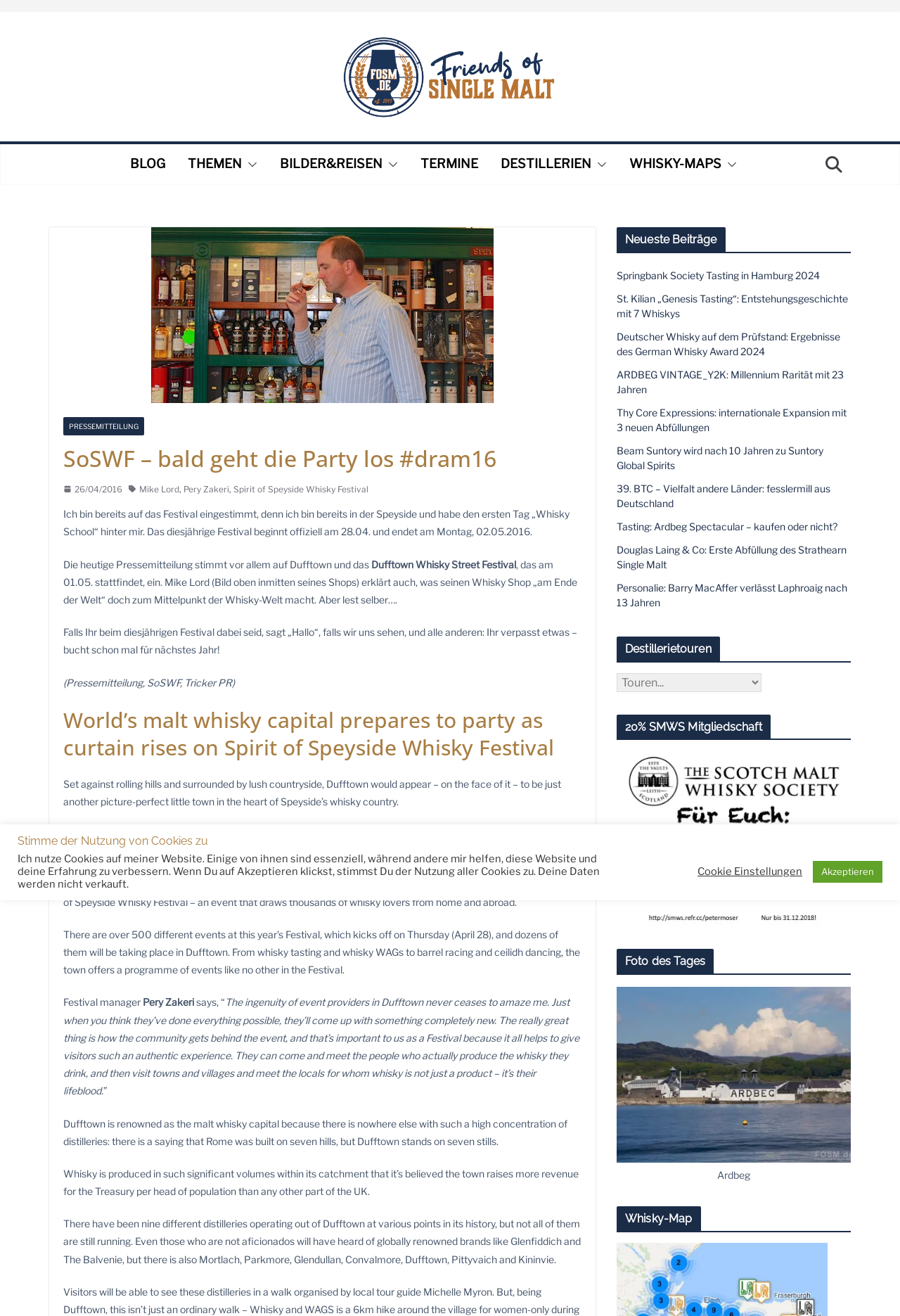Highlight the bounding box coordinates of the element that should be clicked to carry out the following instruction: "Click on the 'TERMINE' link". The coordinates must be given as four float numbers ranging from 0 to 1, i.e., [left, top, right, bottom].

[0.467, 0.115, 0.531, 0.135]